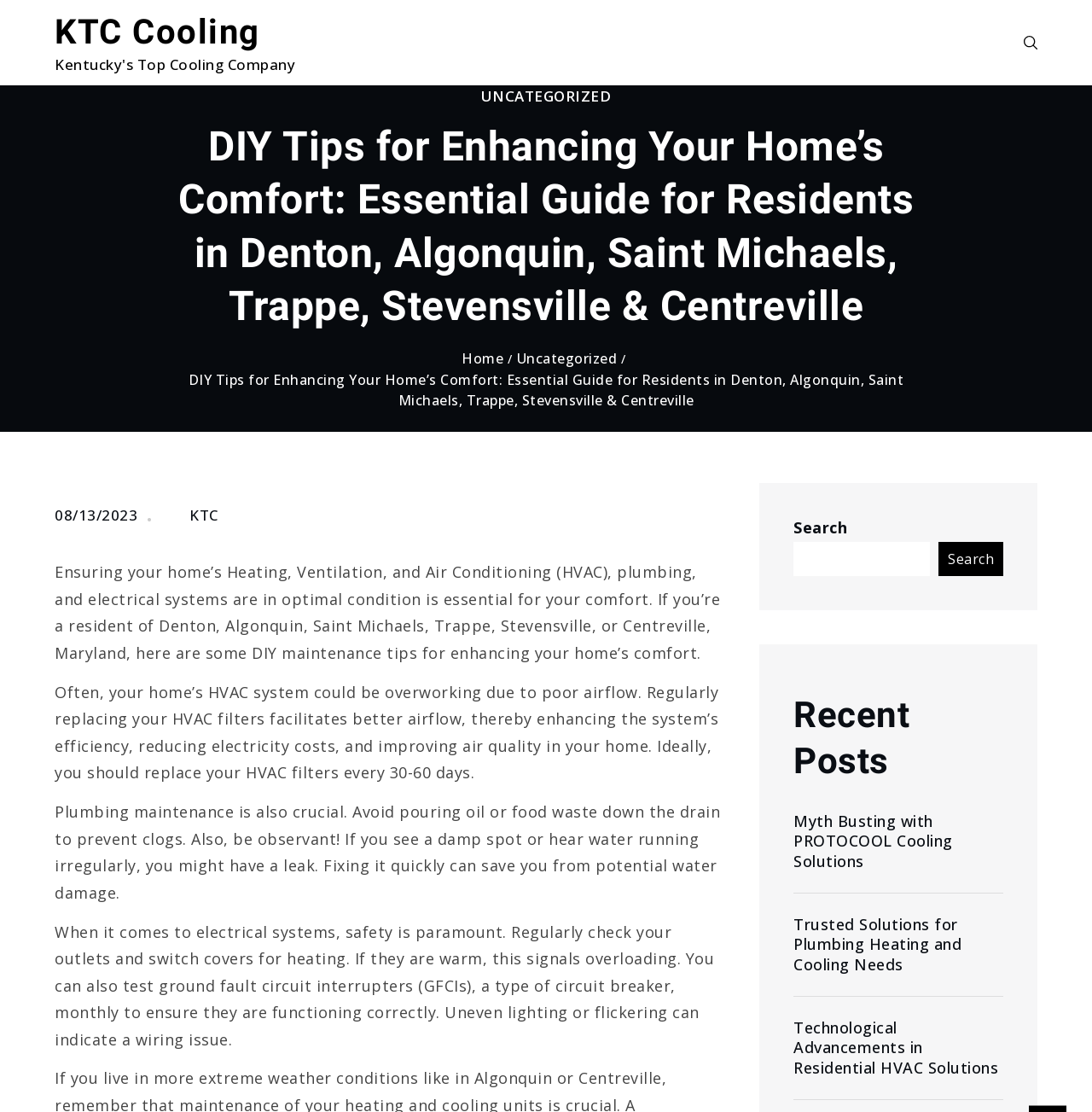What is the topic of the recent post 'Myth Busting with PROTOCOOL Cooling Solutions'?
Provide an in-depth and detailed explanation in response to the question.

I found the answer by looking at the list of recent posts on the webpage, which includes a link to 'Myth Busting with PROTOCOOL Cooling Solutions'. The title of the post suggests that it is related to cooling solutions, possibly discussing common myths or misconceptions in the field.